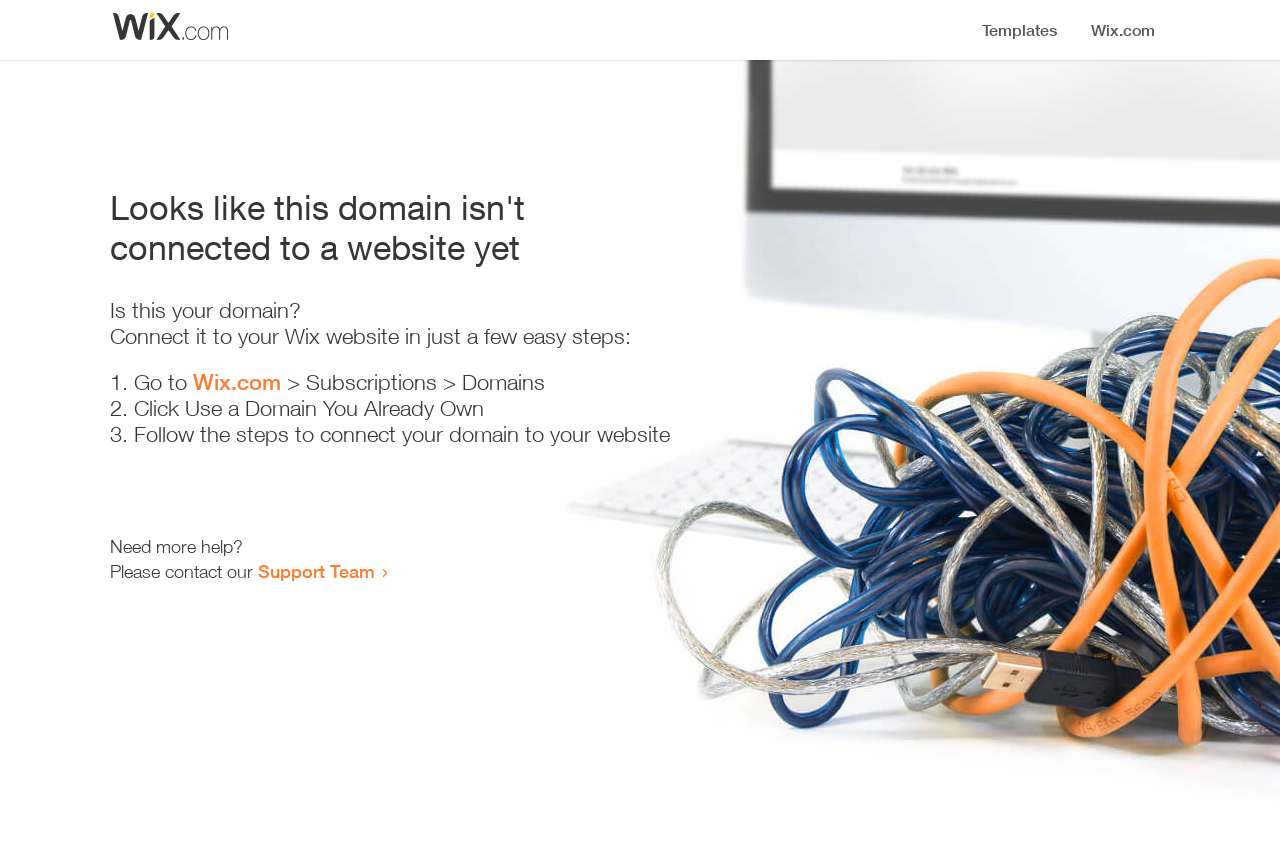What is the current state of the website?
Refer to the image and respond with a one-word or short-phrase answer.

Not available